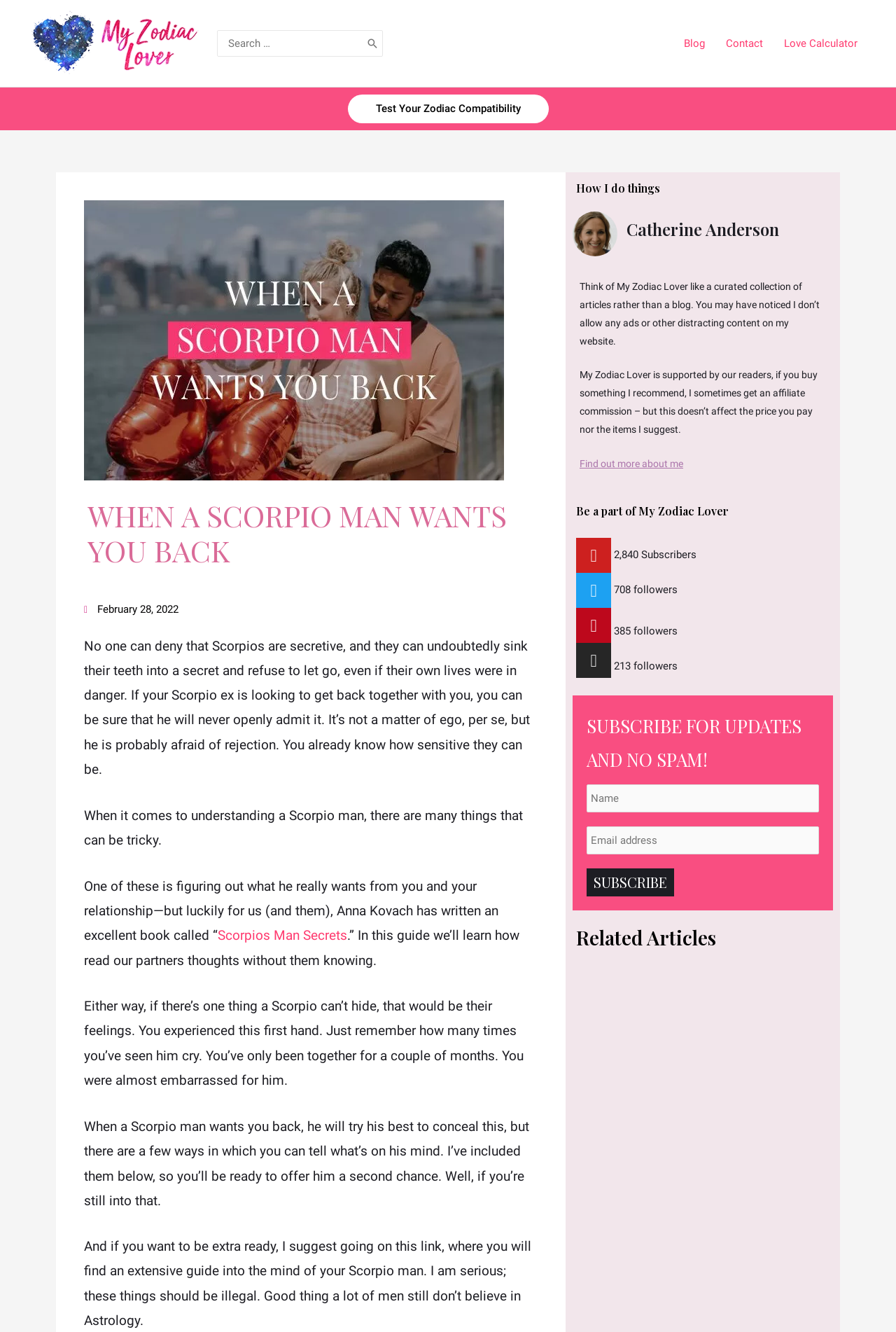Please analyze the image and provide a thorough answer to the question:
What is the title of the article?

The title of the article can be found at the top of the page, in a large font, and it is also repeated in the image below the title.